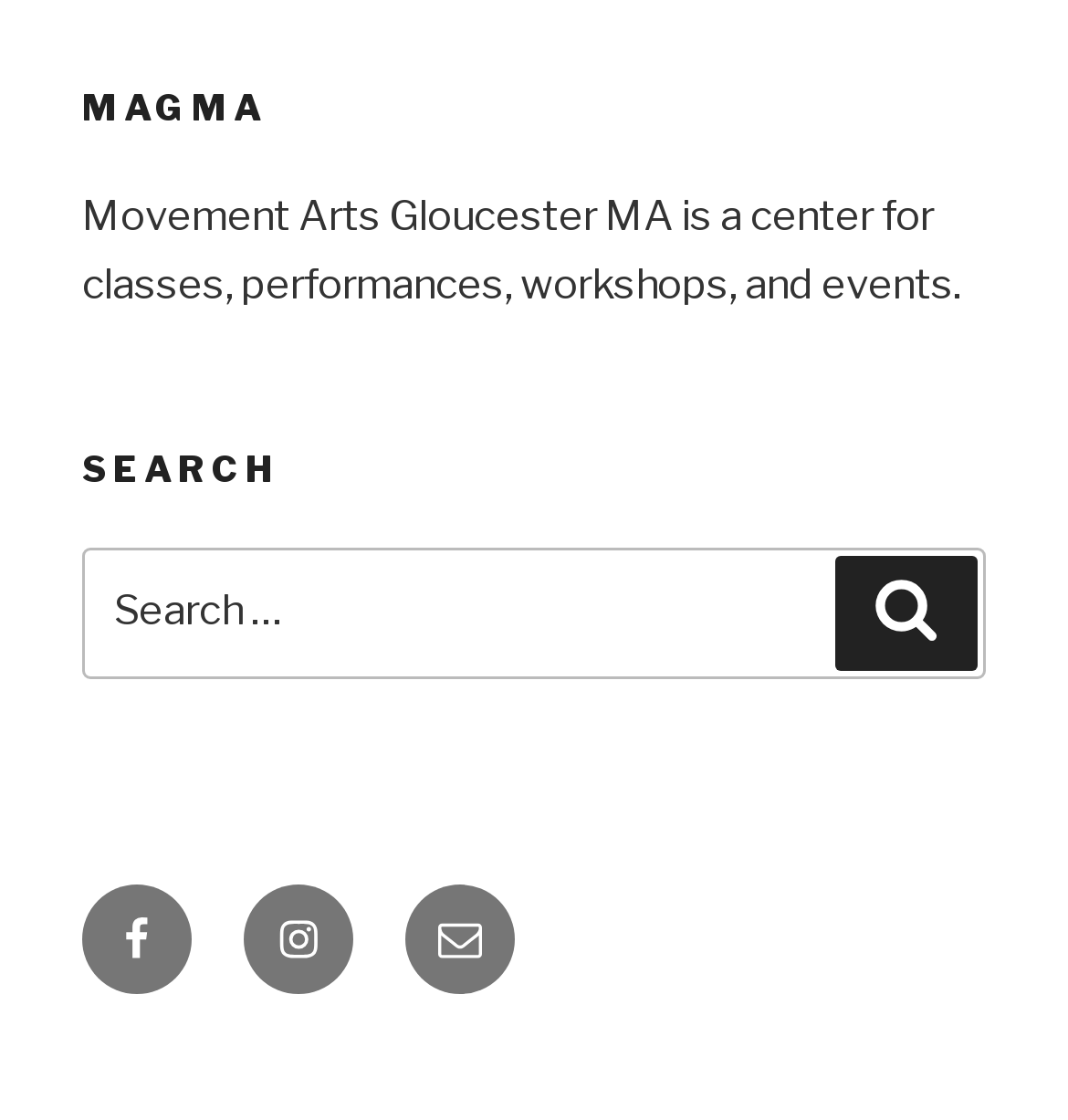What is the name of the center?
Based on the image, answer the question with as much detail as possible.

The name of the center is mentioned in the heading 'MAGMA' at the top of the webpage, which is a prominent element with a bounding box coordinate of [0.077, 0.072, 0.923, 0.117].